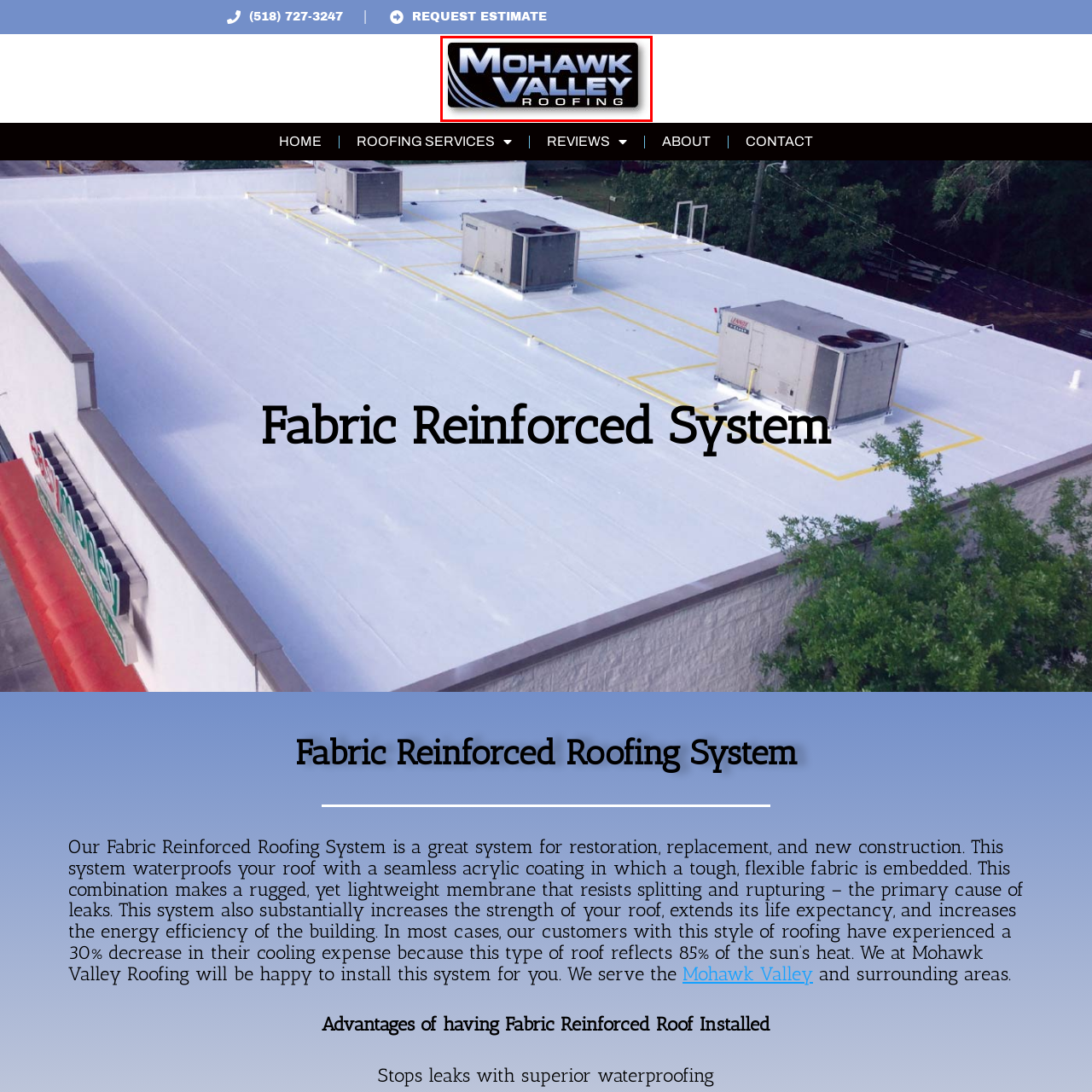What is the purpose of the logo design?
Look at the area highlighted by the red bounding box and answer the question in detail, drawing from the specifics shown in the image.

The caption states that the design is structured to be both eye-catching and memorable, aligning with their branding as a trusted provider in the industry, which implies that the purpose of the logo design is to grab attention and be remembered.